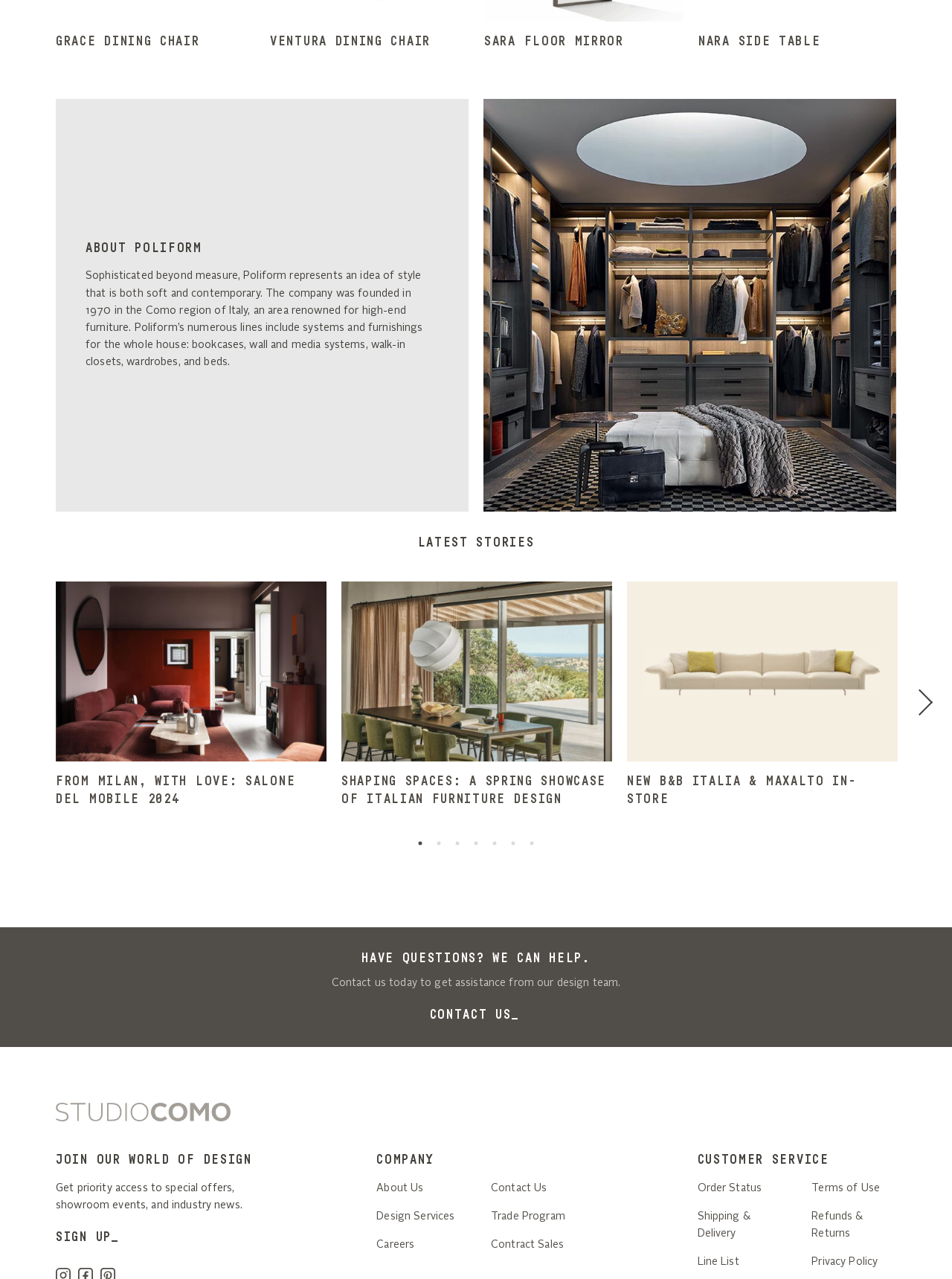Locate the bounding box coordinates of the clickable area needed to fulfill the instruction: "Click the 'Previous' button".

[0.016, 0.534, 0.039, 0.563]